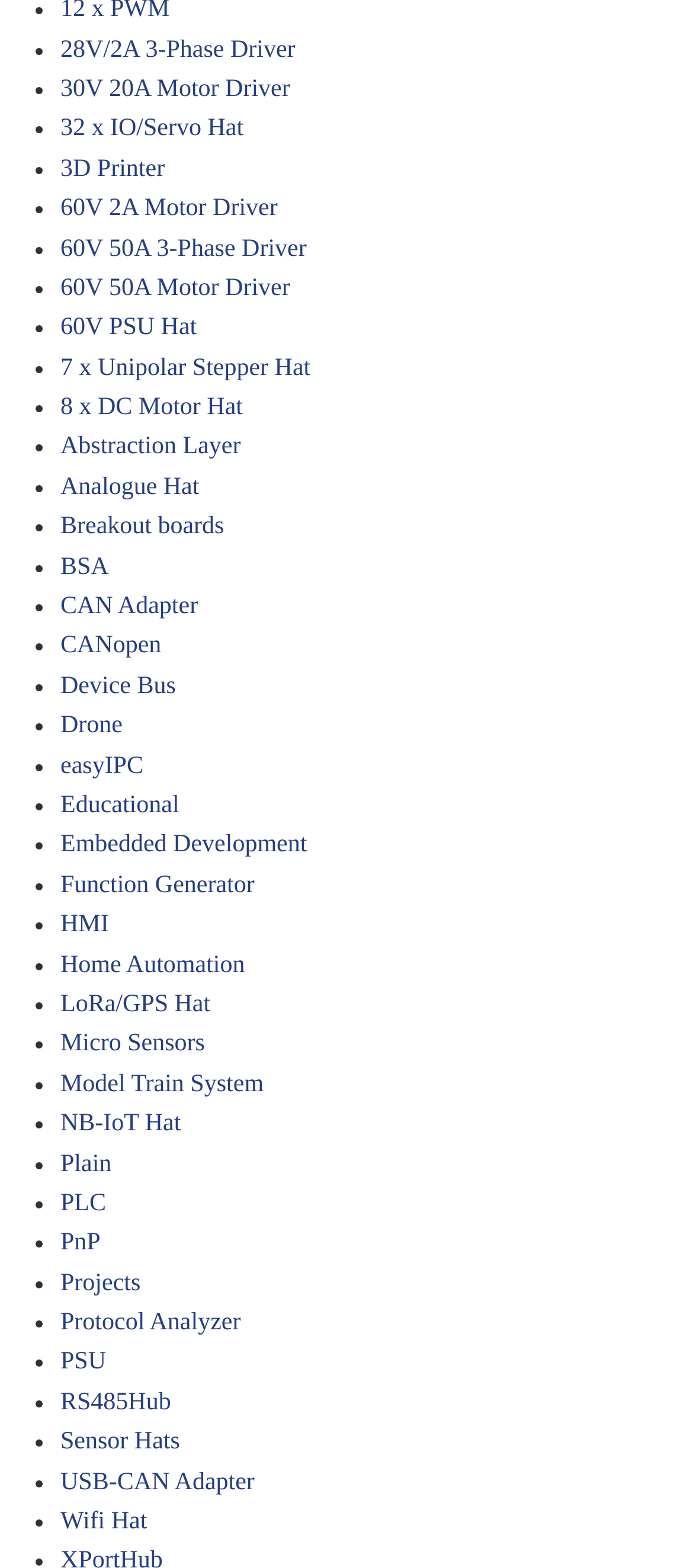How many items are in the list?
Answer with a single word or phrase, using the screenshot for reference.

43